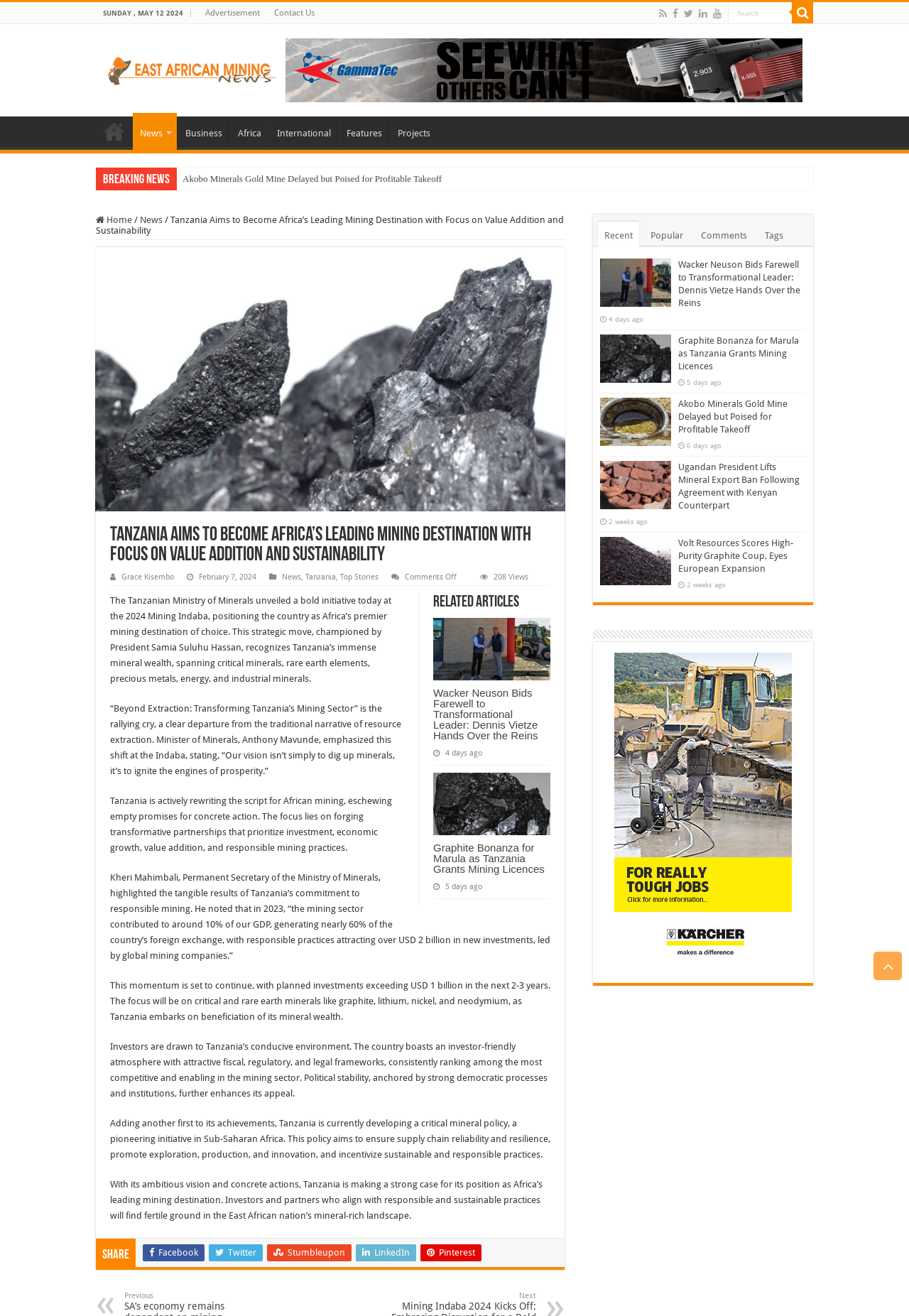What is the date of the article?
Please provide a single word or phrase answer based on the image.

February 7, 2024